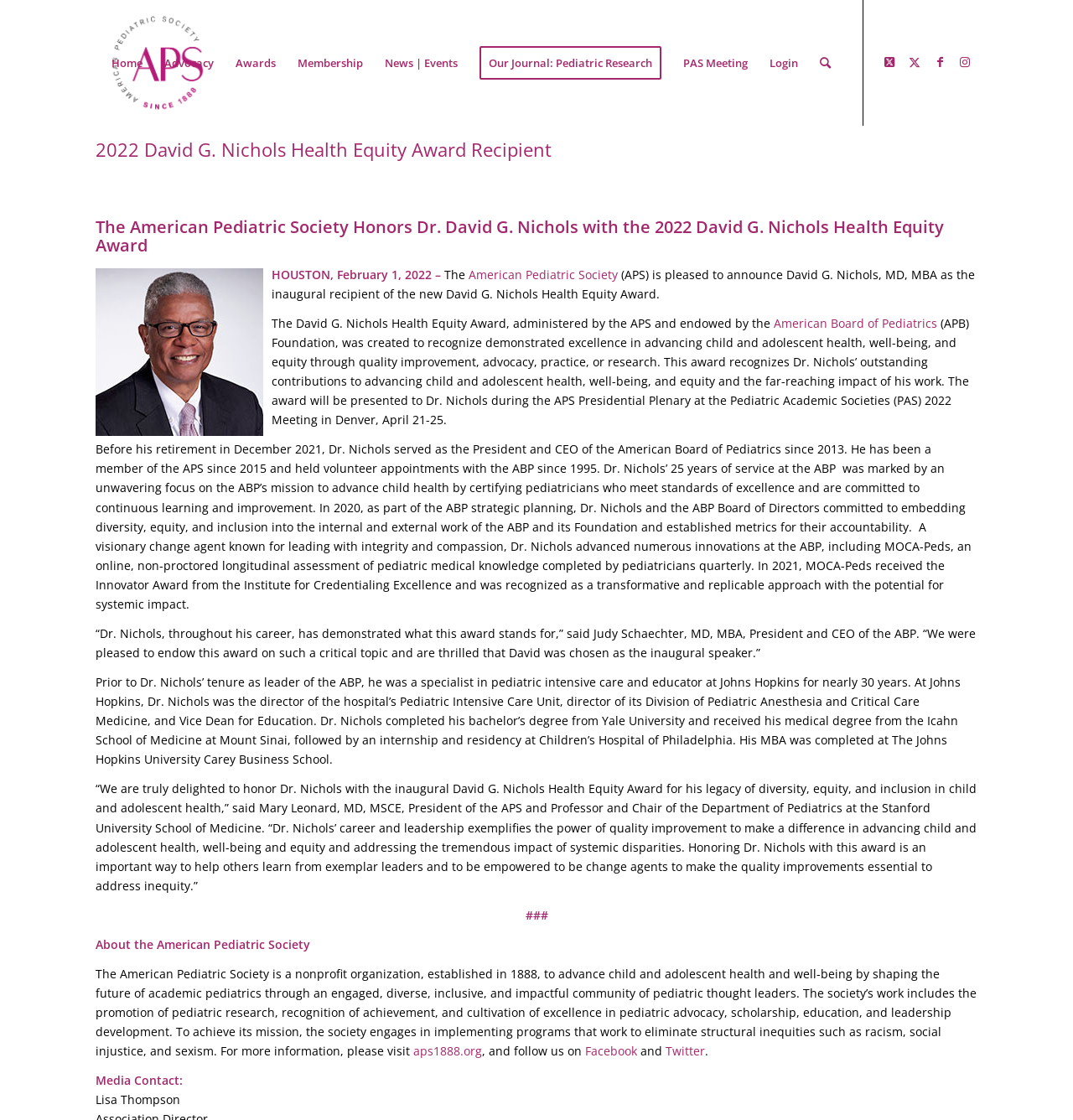Please indicate the bounding box coordinates for the clickable area to complete the following task: "Click on the American Pediatric Society link". The coordinates should be specified as four float numbers between 0 and 1, i.e., [left, top, right, bottom].

[0.437, 0.238, 0.576, 0.252]